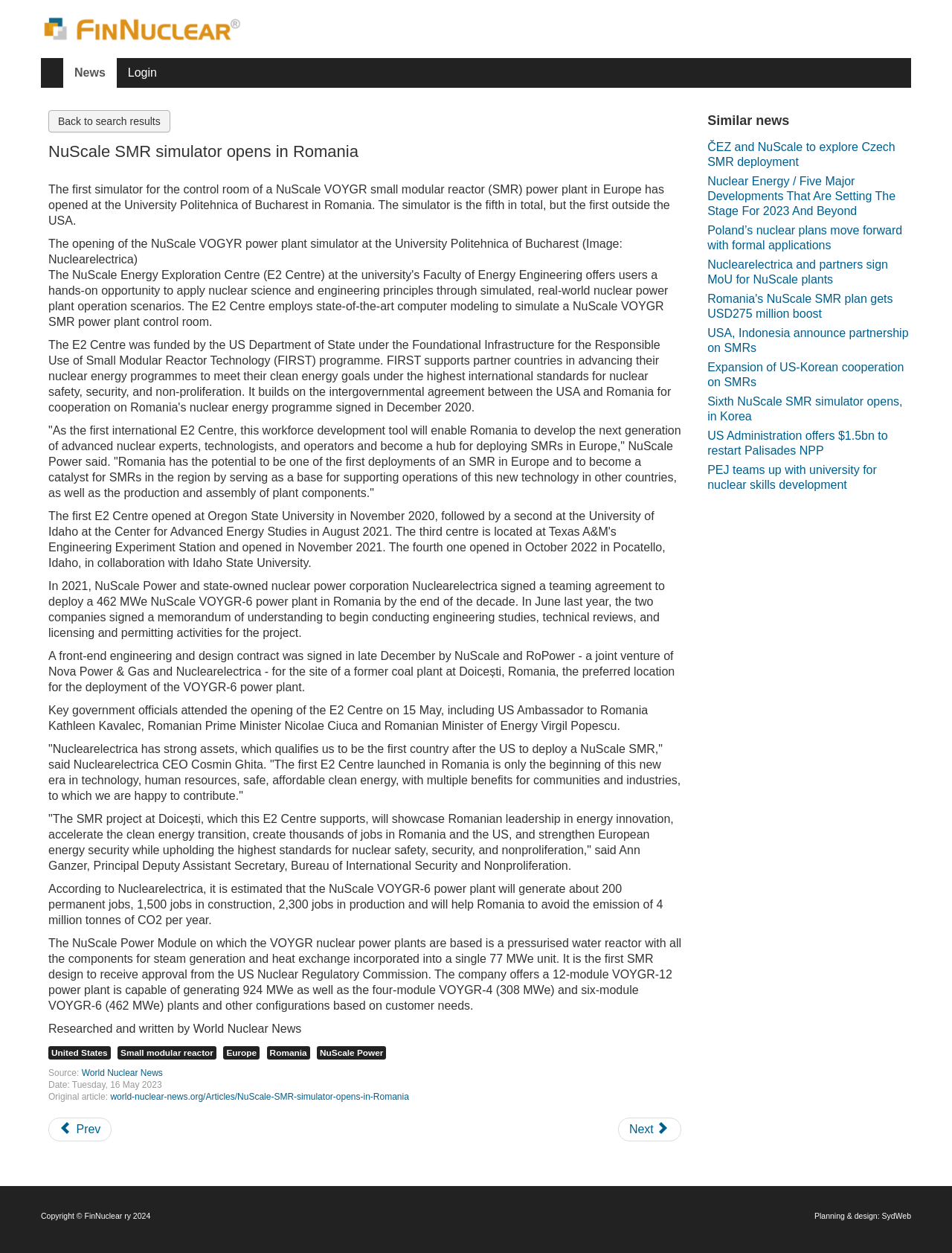Offer a meticulous caption that includes all visible features of the webpage.

The webpage is about NuScale SMR simulator opening in Romania, as indicated by the title "NuScale SMR simulator opens in Romania - FinNuclear News Database". At the top, there is a link to "FinNuclear News Database" accompanied by an image with the same name. Below this, there are two links, "News" and "Login", positioned side by side.

The main content of the webpage is divided into sections. The first section has a heading "NuScale SMR simulator opens in Romania" and a brief description of the simulator. Below this, there is a static text describing the opening of the NuScale VOGYR power plant simulator at the University Politehnica of Bucharest.

The next section consists of several paragraphs of static text, discussing the deployment of a NuScale VOYGR-6 power plant in Romania, the teaming agreement between NuScale Power and Nuclearelectrica, and the front-end engineering and design contract for the site of a former coal plant at Doicești, Romania. There are also quotes from key government officials and Nuclearelectrica CEO Cosmin Ghita.

Following this, there are several more paragraphs of static text, providing additional information about the NuScale VOYGR-6 power plant, its benefits, and the estimated job creation and CO2 emission reduction. The text also mentions the NuScale Power Module, its design, and the different configurations available.

At the bottom of the main content section, there are links to related articles, including "United States", "Small modular reactor", "Europe", "Romania", and "NuScale Power". There is also a description list with details about the source, date, and original article.

Below the main content, there is a section with a heading "Similar news" and several links to related news articles. Finally, at the very bottom of the webpage, there is a copyright notice and a link to "SydWeb" for planning and design.